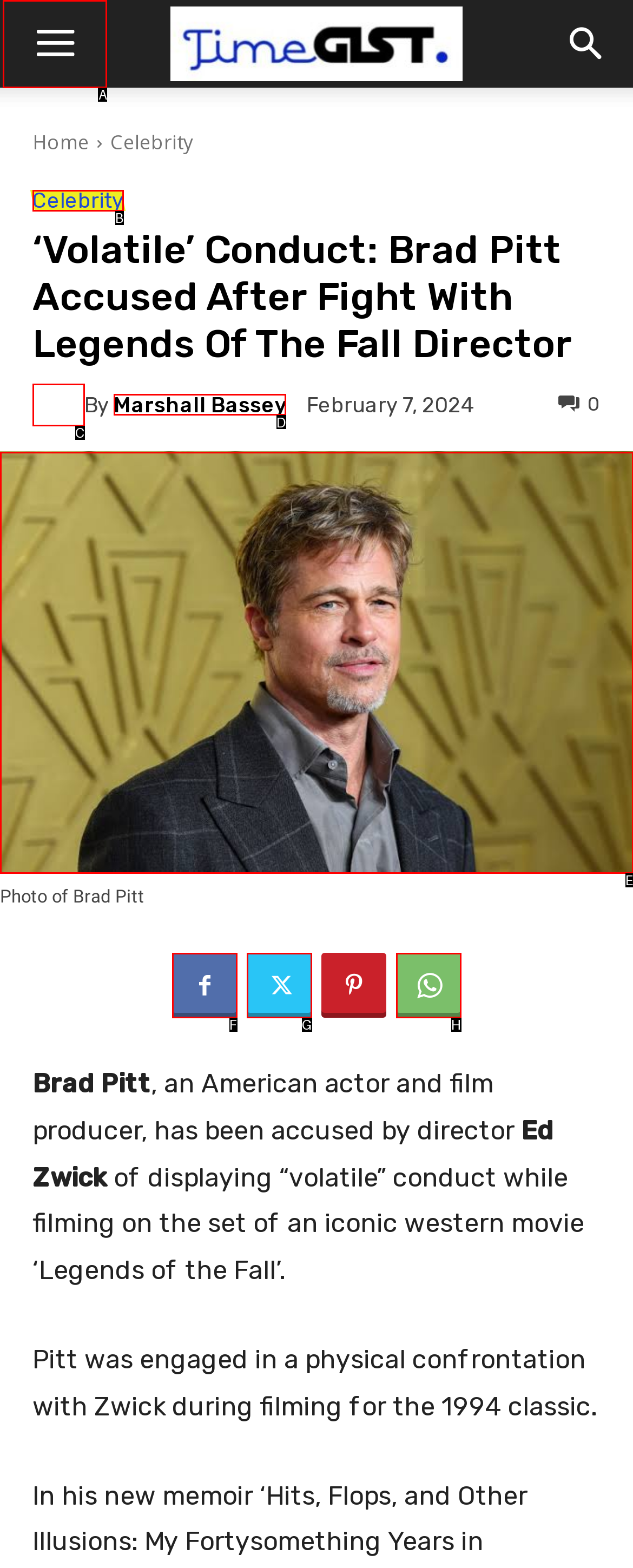From the given options, indicate the letter that corresponds to the action needed to complete this task: Click the 'Menu' button. Respond with only the letter.

A